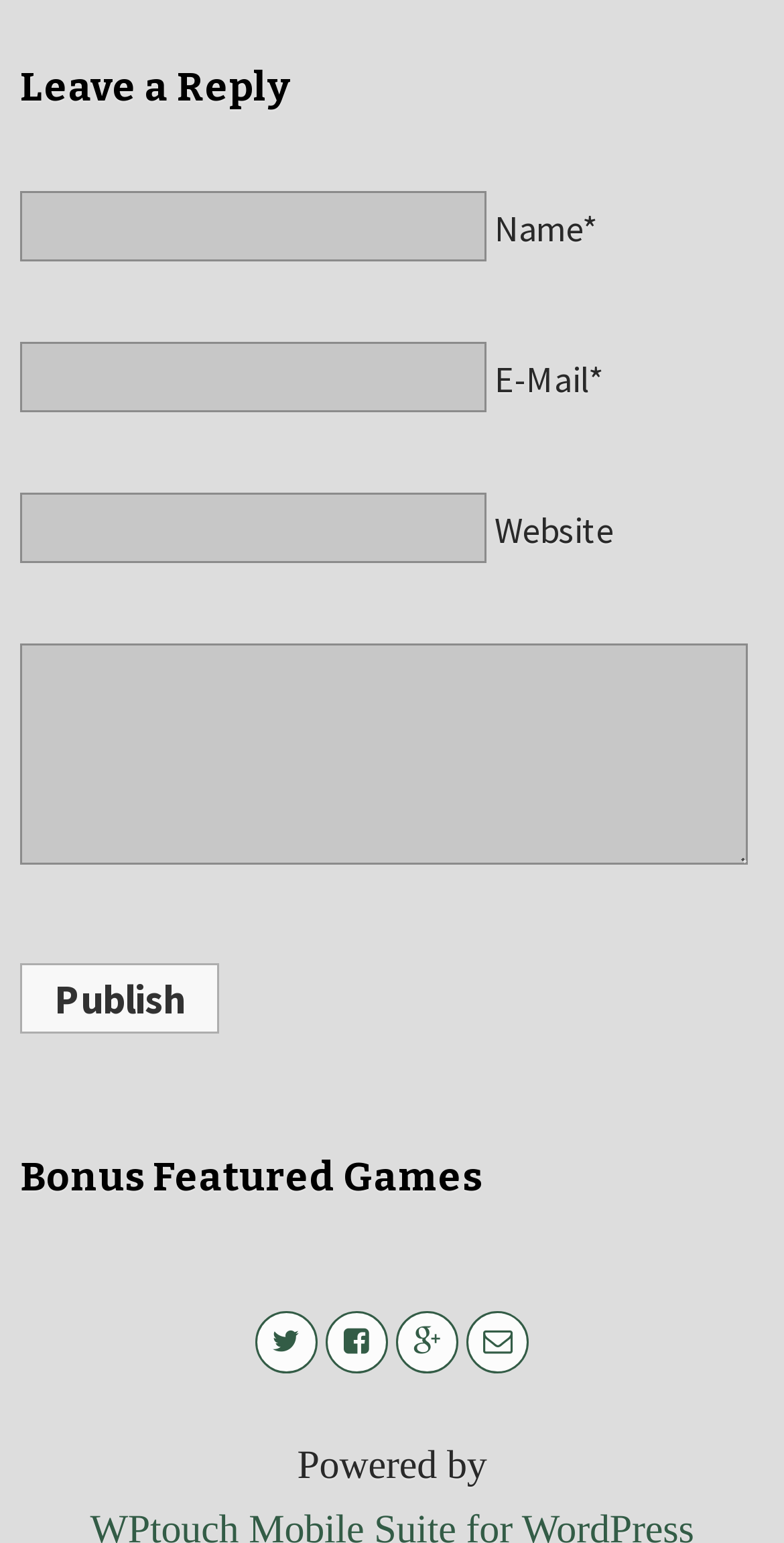Please specify the bounding box coordinates of the clickable region necessary for completing the following instruction: "go to Tucson CSA home". The coordinates must consist of four float numbers between 0 and 1, i.e., [left, top, right, bottom].

None